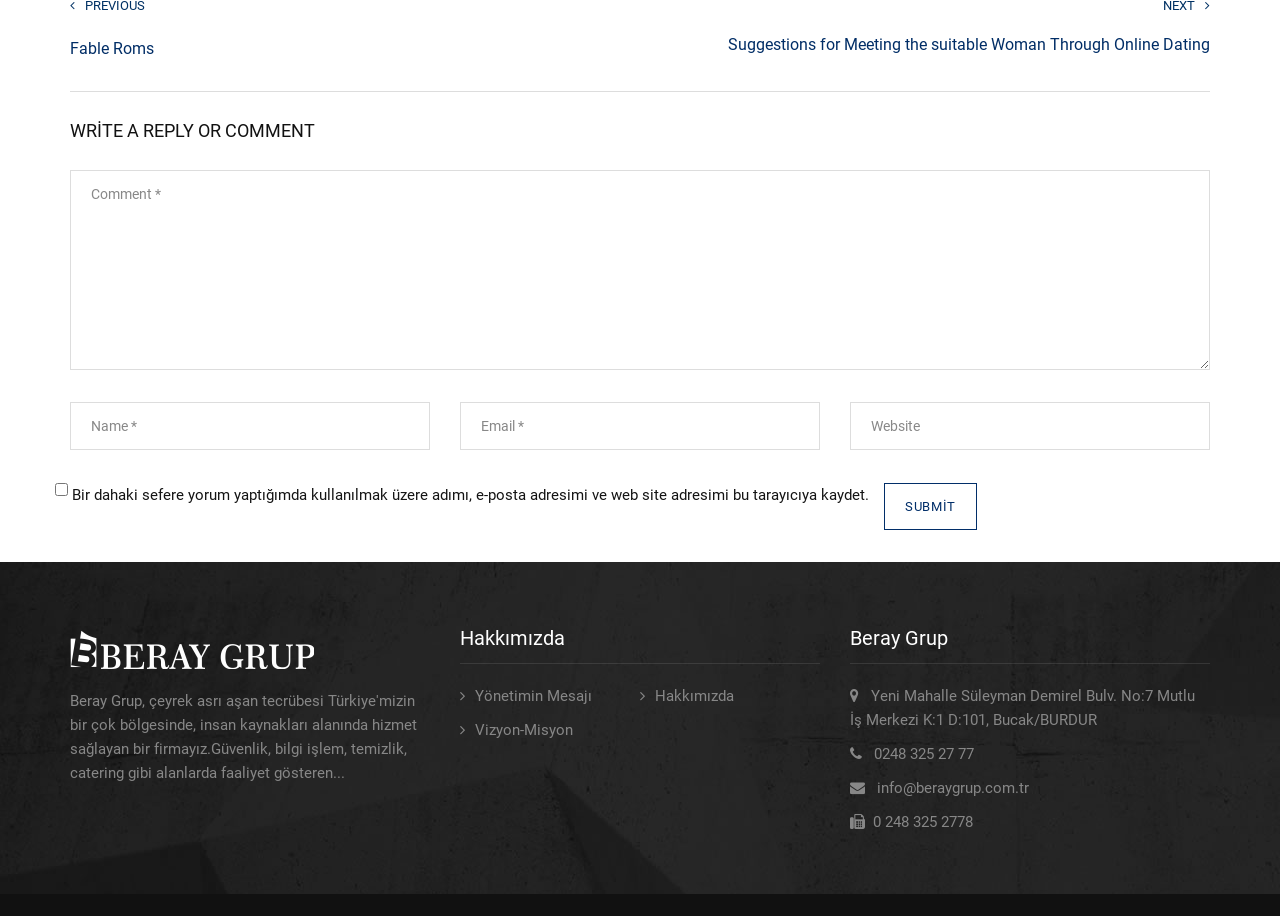Respond to the question below with a concise word or phrase:
What is the phone number of Beray Grup?

0248 325 27 77